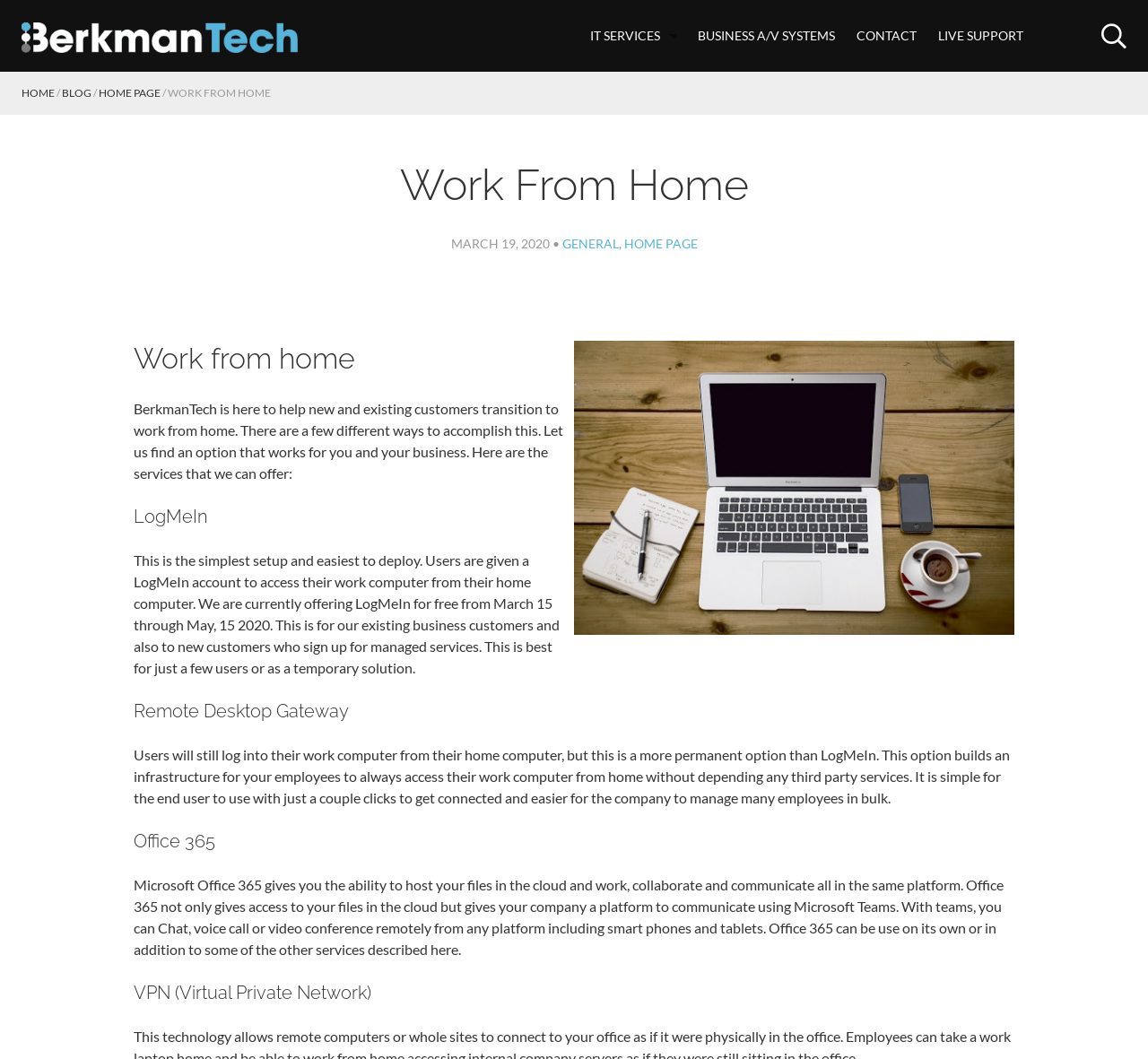Please specify the bounding box coordinates of the clickable region to carry out the following instruction: "Contact us". The coordinates should be four float numbers between 0 and 1, in the format [left, top, right, bottom].

[0.737, 0.0, 0.808, 0.068]